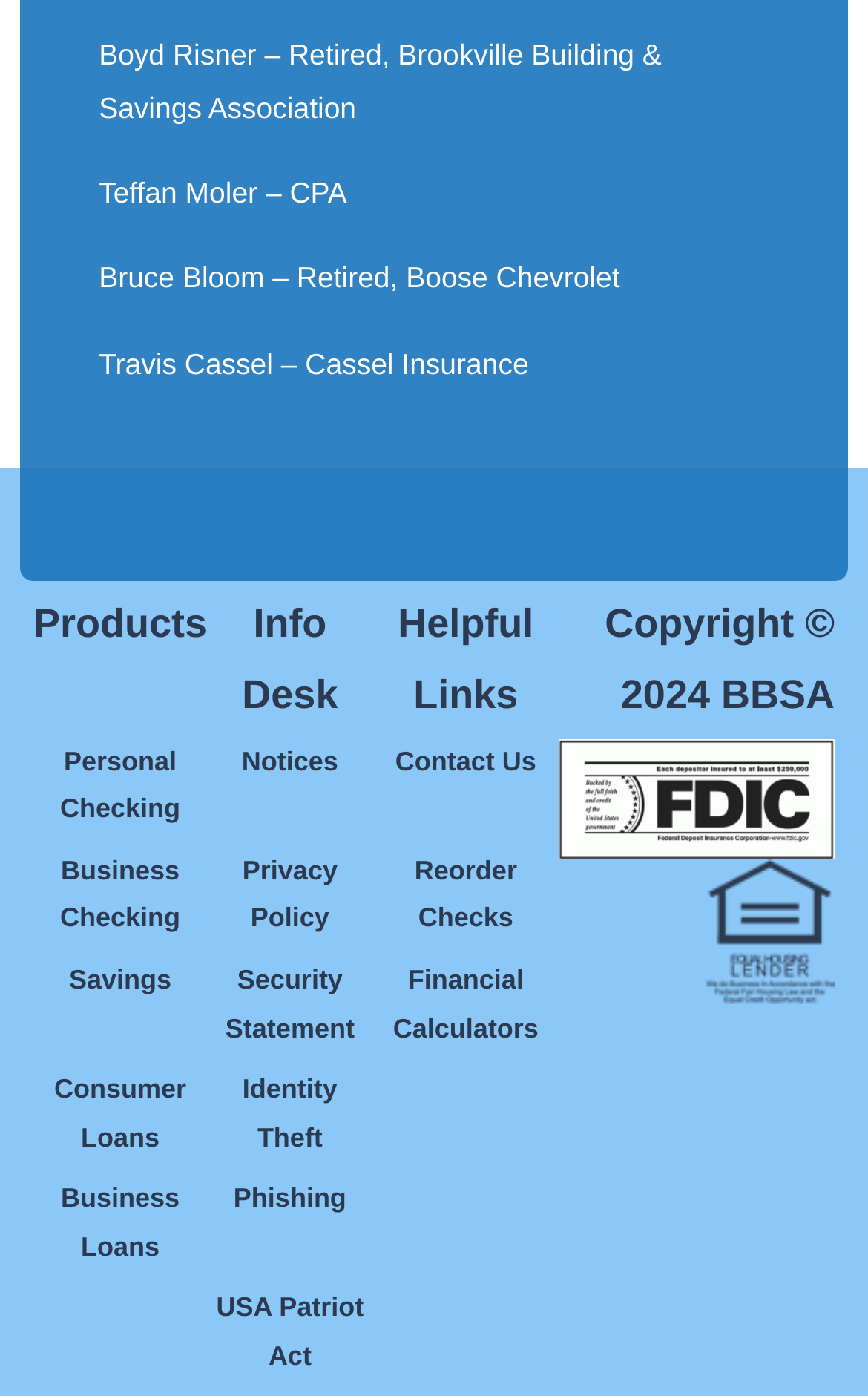Using the description "USA Patriot Act", locate and provide the bounding box of the UI element.

[0.239, 0.921, 0.43, 0.99]